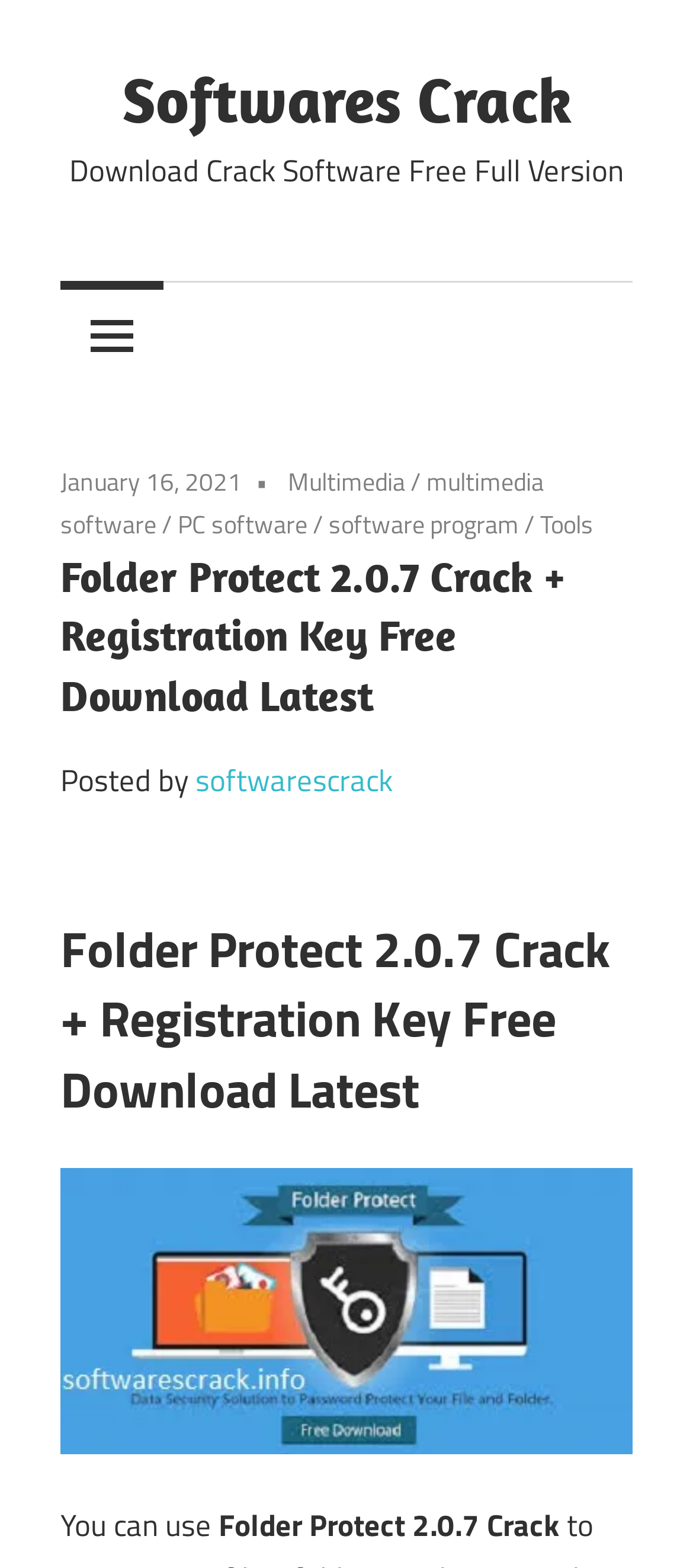Respond to the following query with just one word or a short phrase: 
What is the purpose of the software?

Protect files and folders